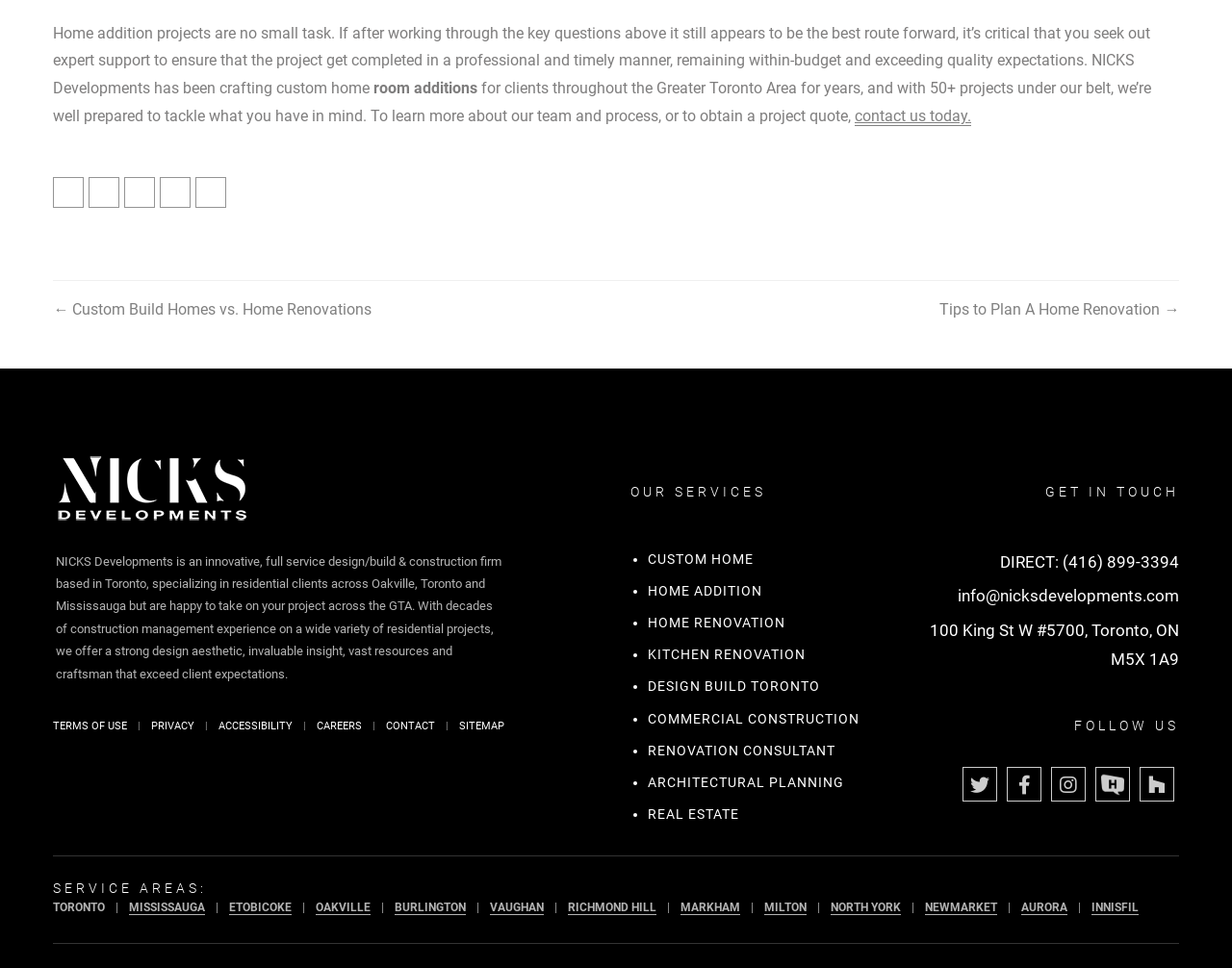Please locate the bounding box coordinates of the element that needs to be clicked to achieve the following instruction: "Click on the 'Gigabyte X99-UD4P' link". The coordinates should be four float numbers between 0 and 1, i.e., [left, top, right, bottom].

None